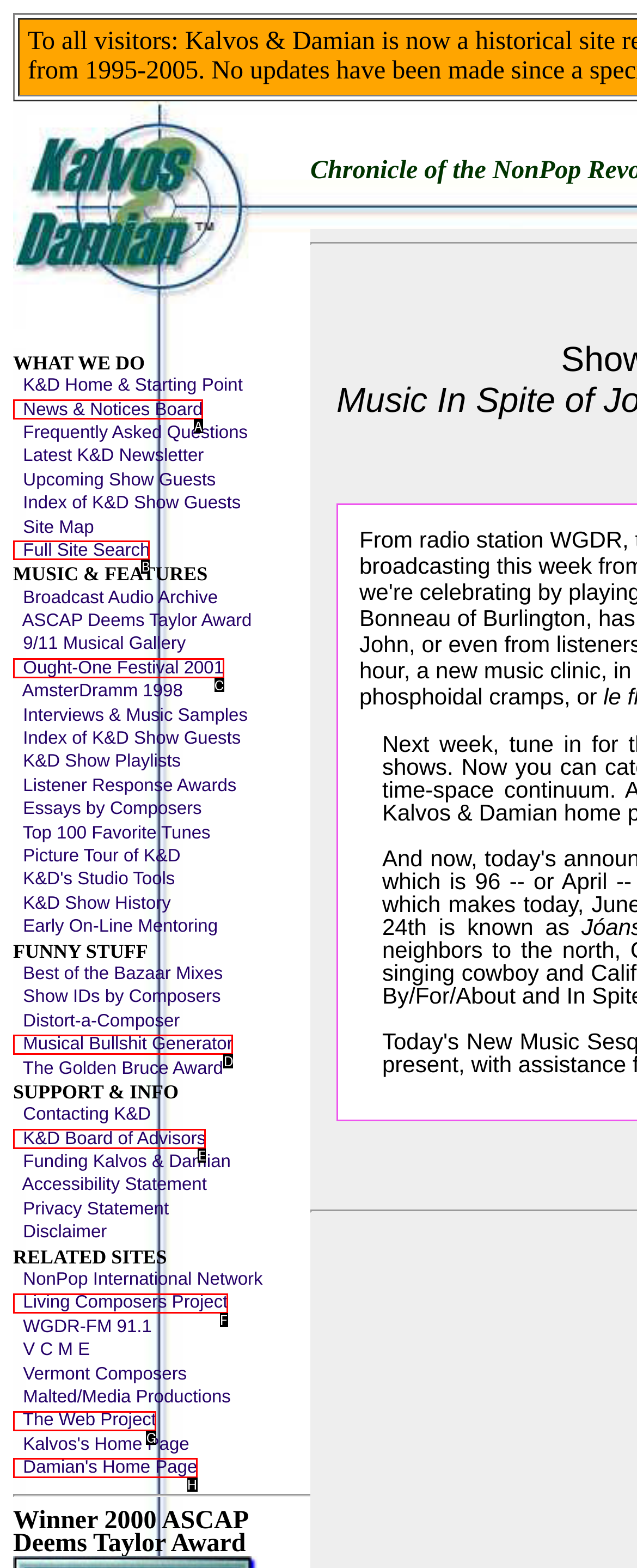Identify which lettered option to click to carry out the task: Search the full site. Provide the letter as your answer.

B